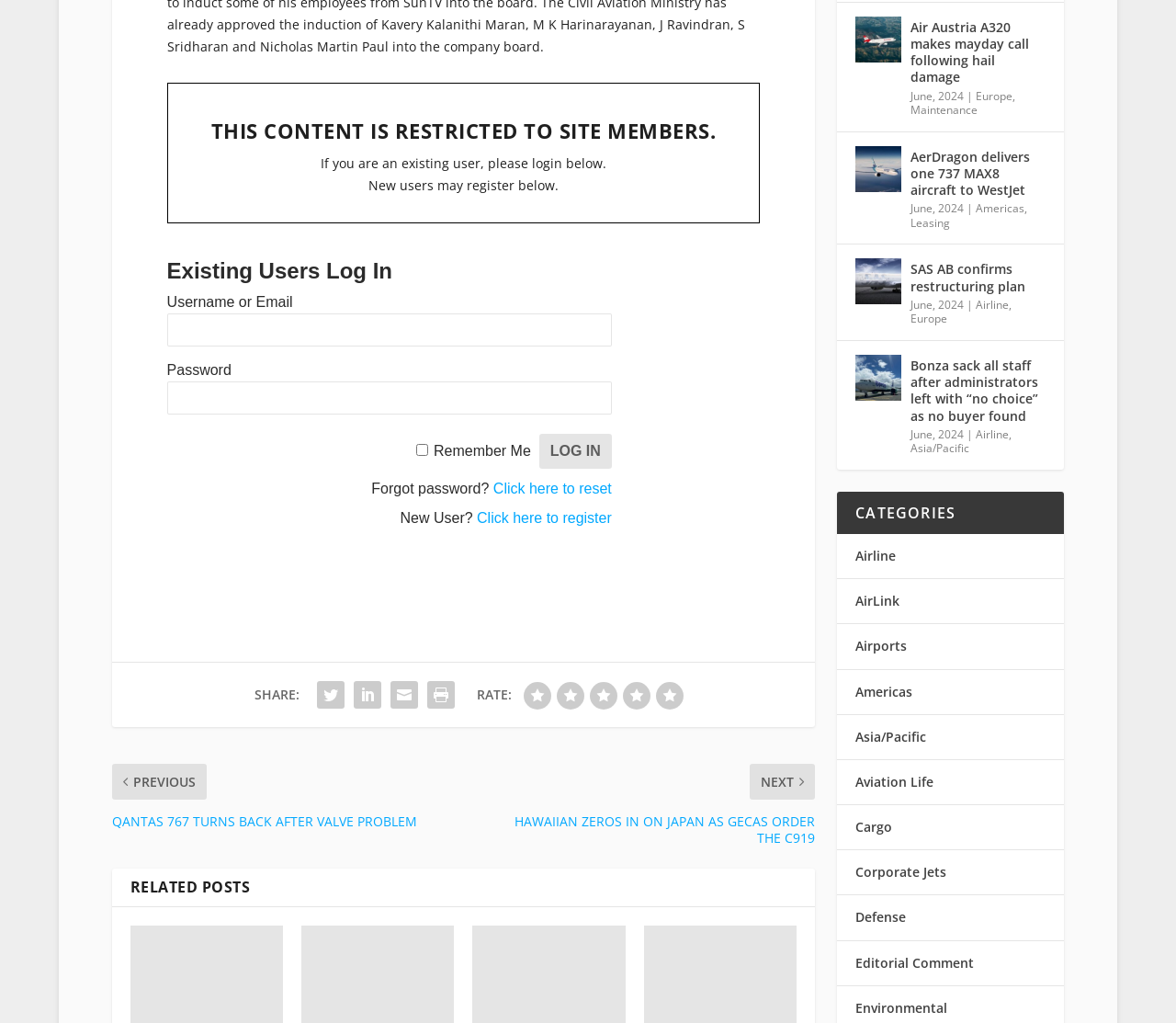Refer to the image and answer the question with as much detail as possible: What is the function of the 'Remember Me' checkbox?

The 'Remember Me' checkbox is located next to the password input field, suggesting that it is related to the login process. Its presence implies that checking this box will allow the site to remember the user's login credentials, making it easier to log in in the future.